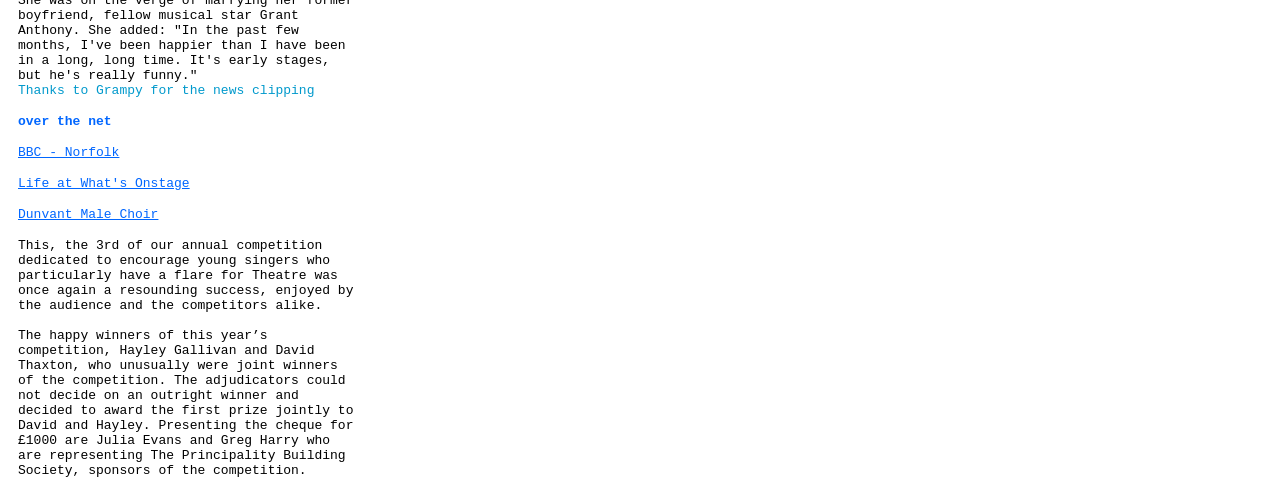Answer this question using a single word or a brief phrase:
How much was the first prize of the competition?

£1000